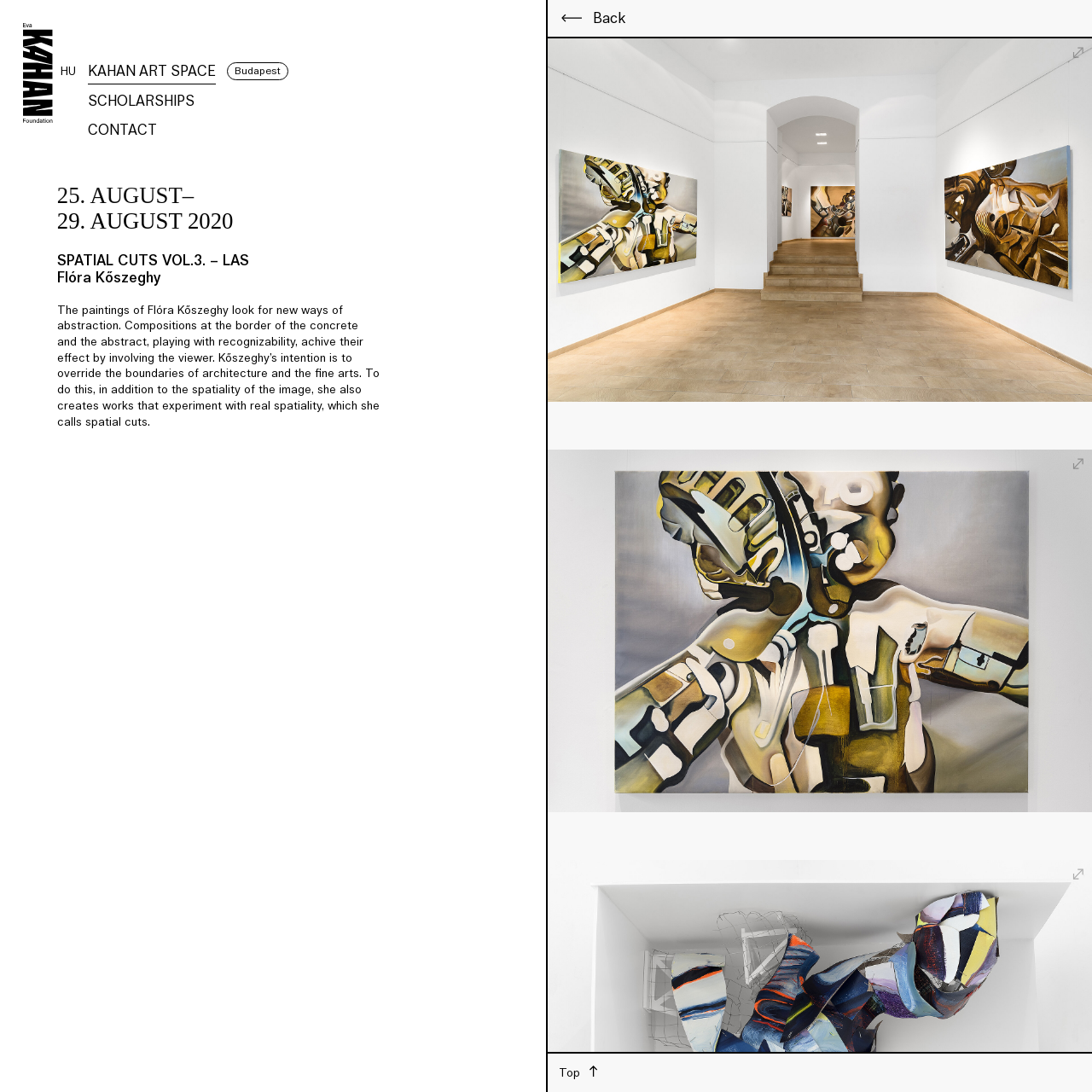Provide a single word or phrase to answer the given question: 
What is the title of the exhibition?

SPATIAL CUTS VOL.3.